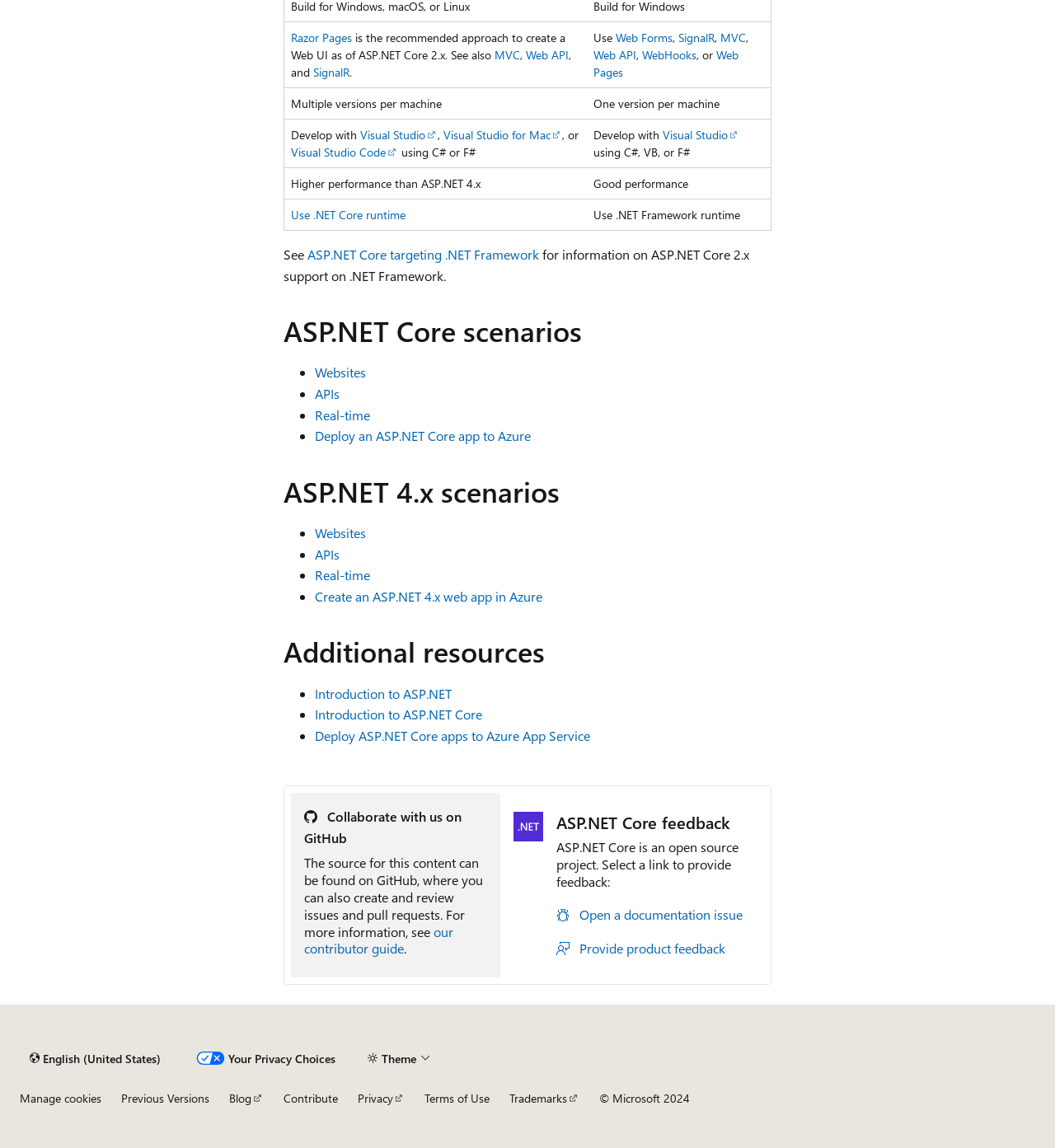Bounding box coordinates must be specified in the format (top-left x, top-left y, bottom-right x, bottom-right y). All values should be floating point numbers between 0 and 1. What are the bounding box coordinates of the UI element described as: APIs

[0.298, 0.335, 0.322, 0.35]